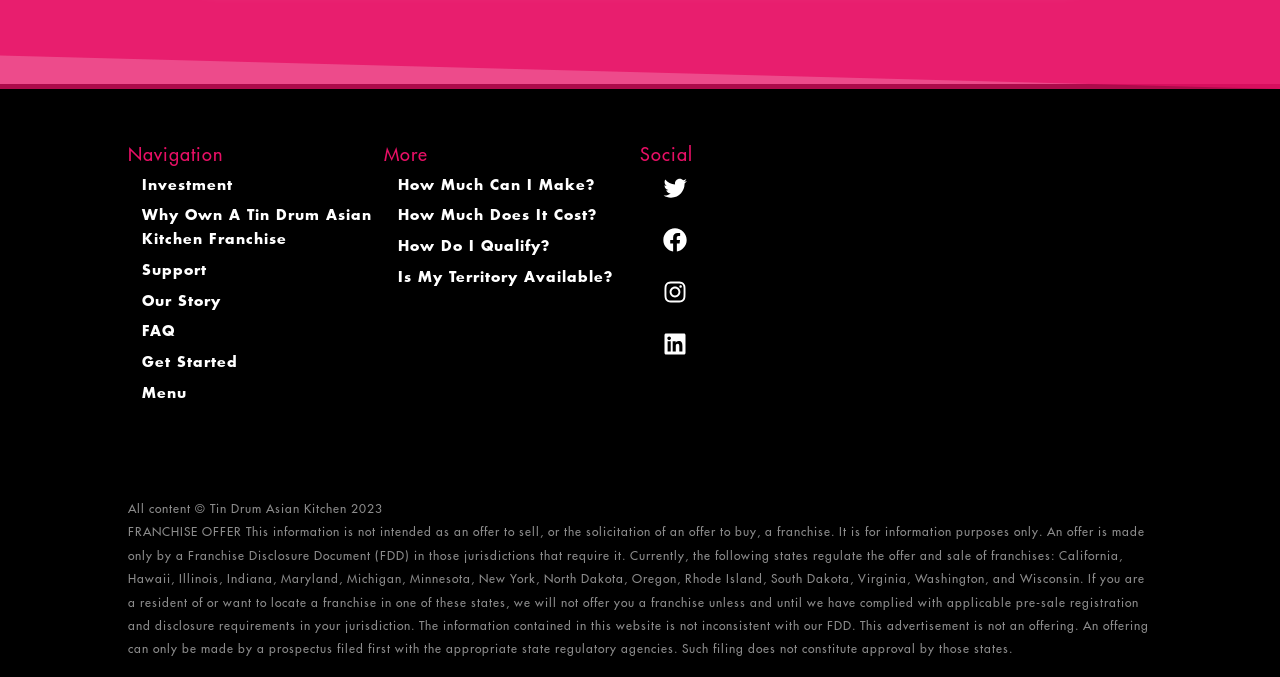From the element description Is My Territory Available?, predict the bounding box coordinates of the UI element. The coordinates must be specified in the format (top-left x, top-left y, bottom-right x, bottom-right y) and should be within the 0 to 1 range.

[0.311, 0.399, 0.479, 0.419]